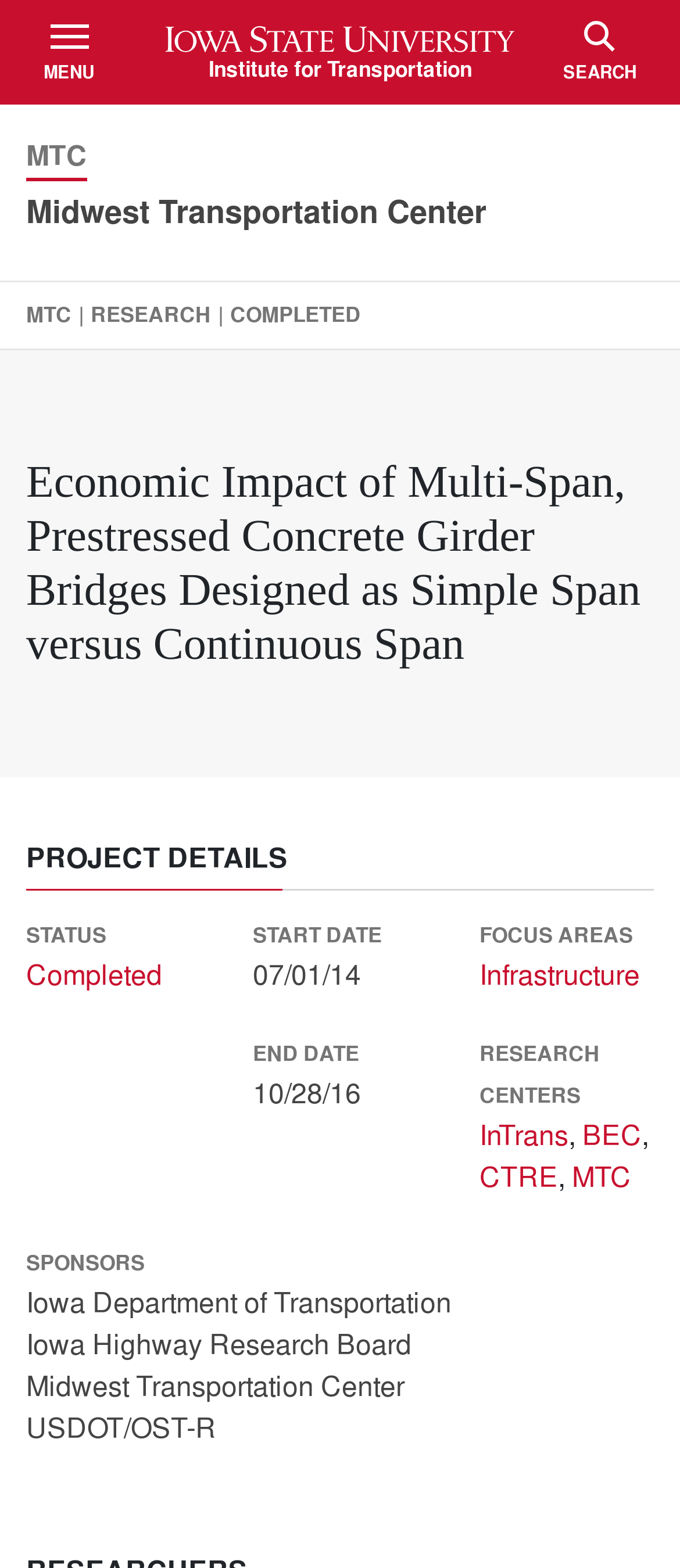Please determine the bounding box coordinates for the element with the description: "CTRE".

[0.705, 0.738, 0.82, 0.762]